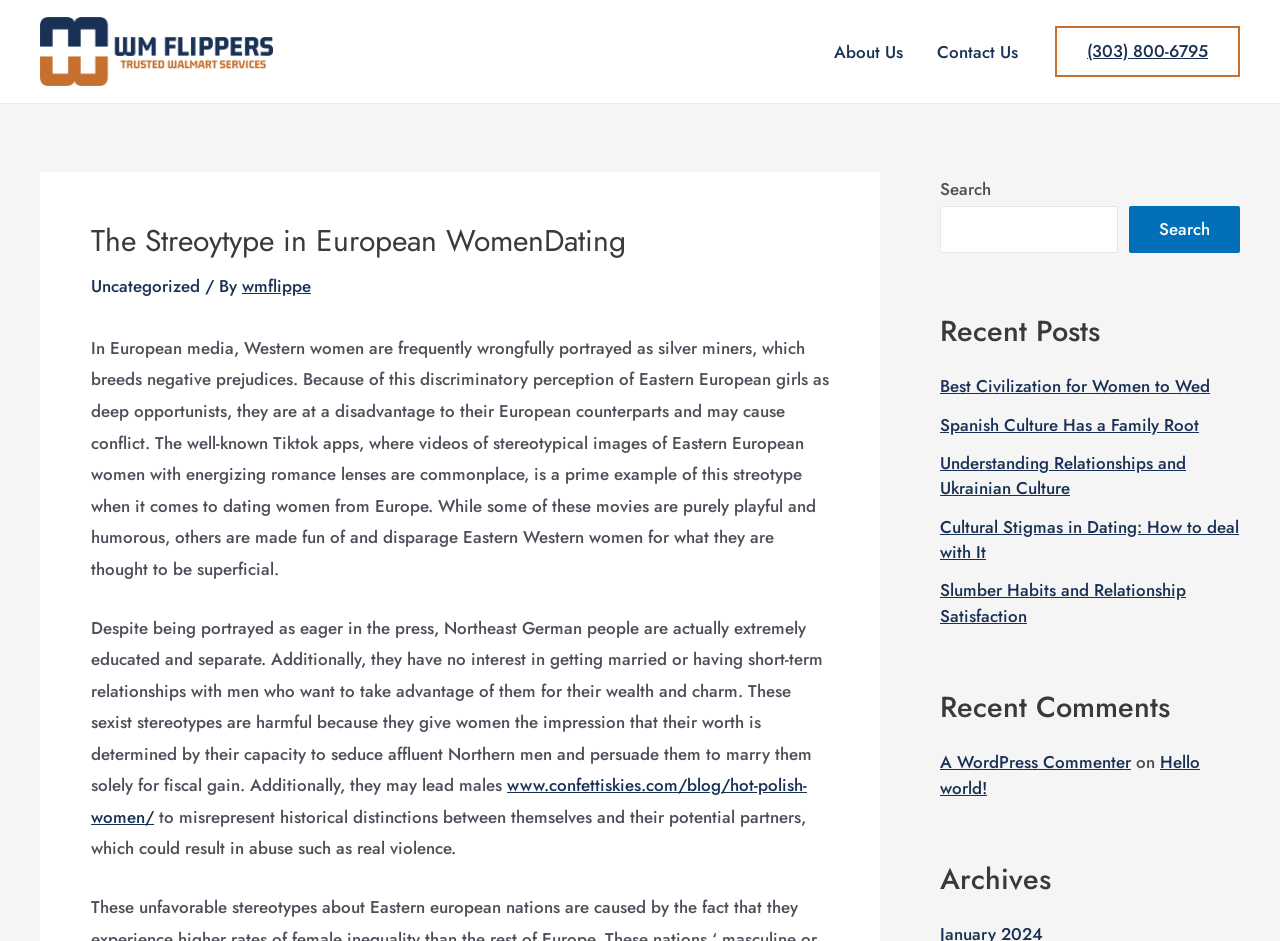Based on the element description: "Understanding Relationships and Ukrainian Culture", identify the bounding box coordinates for this UI element. The coordinates must be four float numbers between 0 and 1, listed as [left, top, right, bottom].

[0.734, 0.479, 0.927, 0.531]